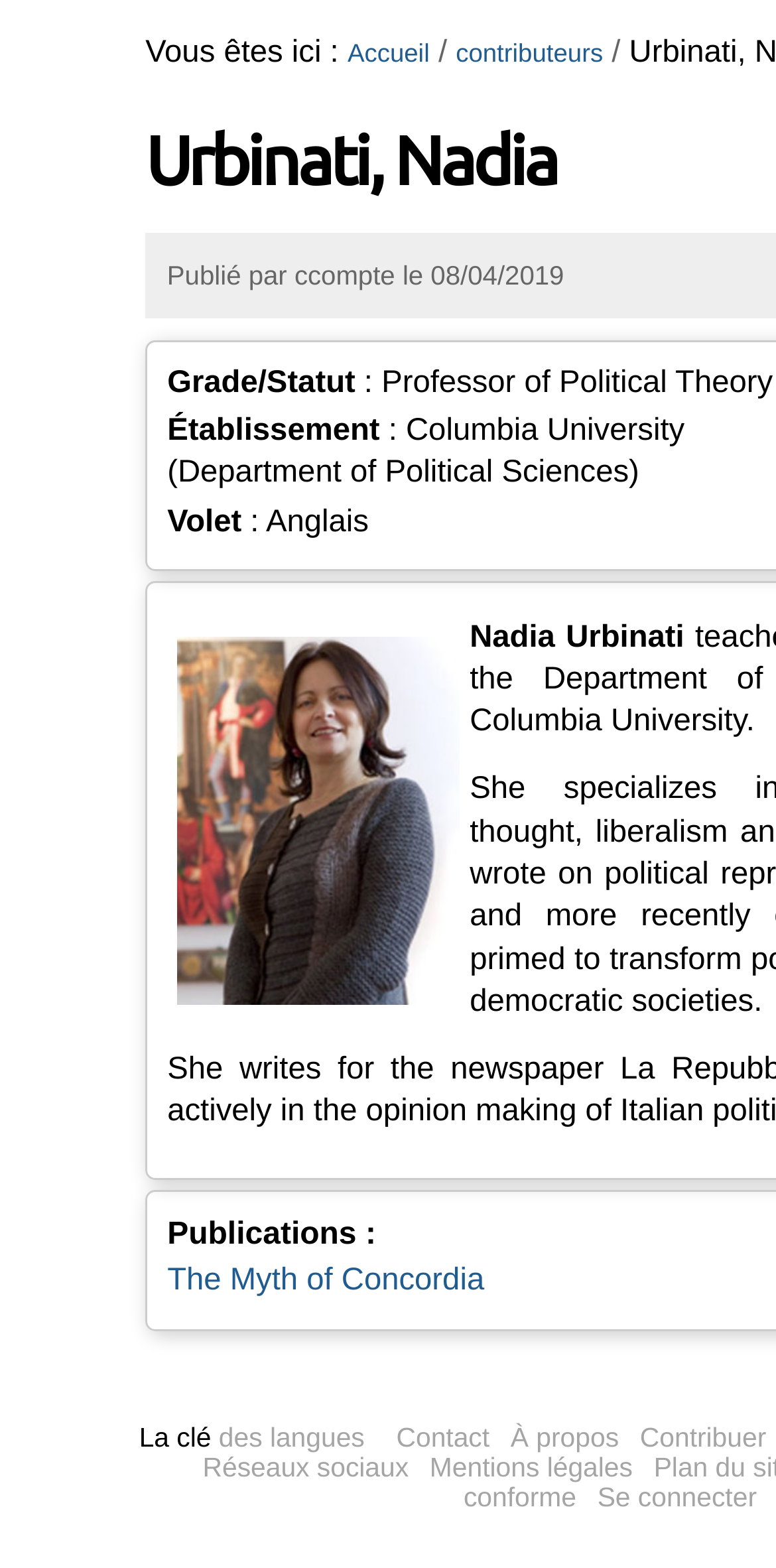Please provide the bounding box coordinates for the UI element as described: "À propos". The coordinates must be four floats between 0 and 1, represented as [left, top, right, bottom].

[0.658, 0.908, 0.798, 0.927]